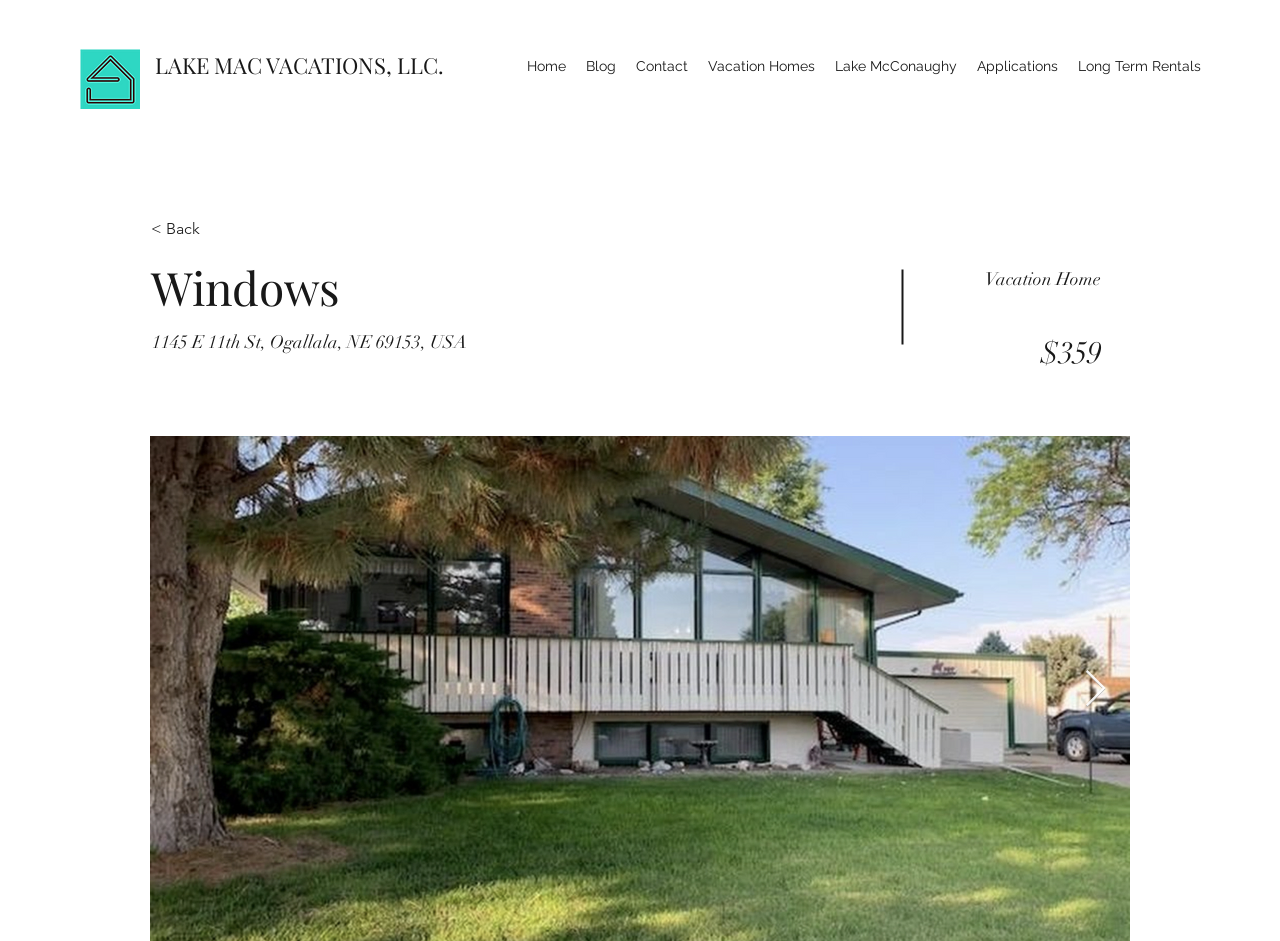Using the given element description, provide the bounding box coordinates (top-left x, top-left y, bottom-right x, bottom-right y) for the corresponding UI element in the screenshot: Applications

[0.755, 0.054, 0.834, 0.086]